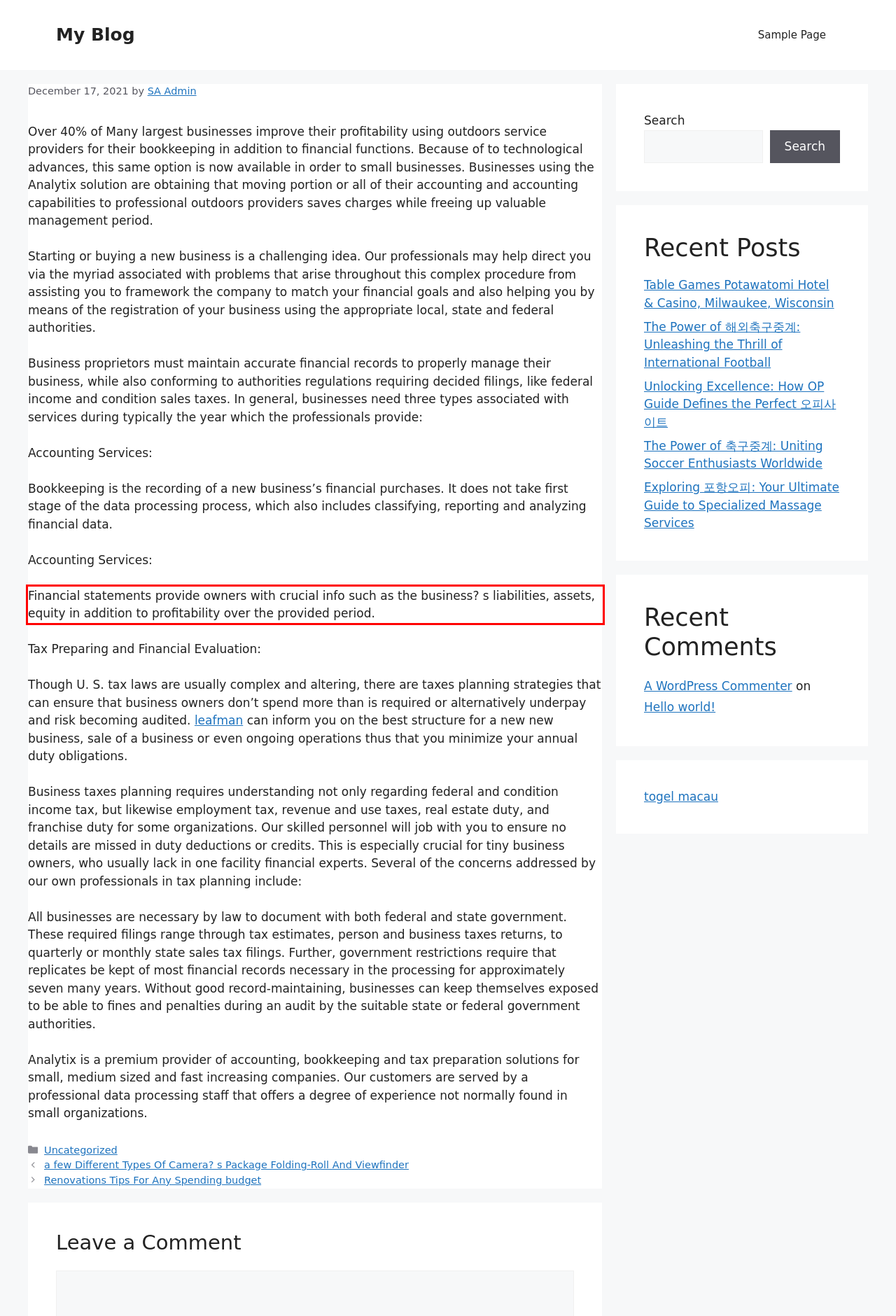Identify and extract the text within the red rectangle in the screenshot of the webpage.

Financial statements provide owners with crucial info such as the business? s liabilities, assets, equity in addition to profitability over the provided period.